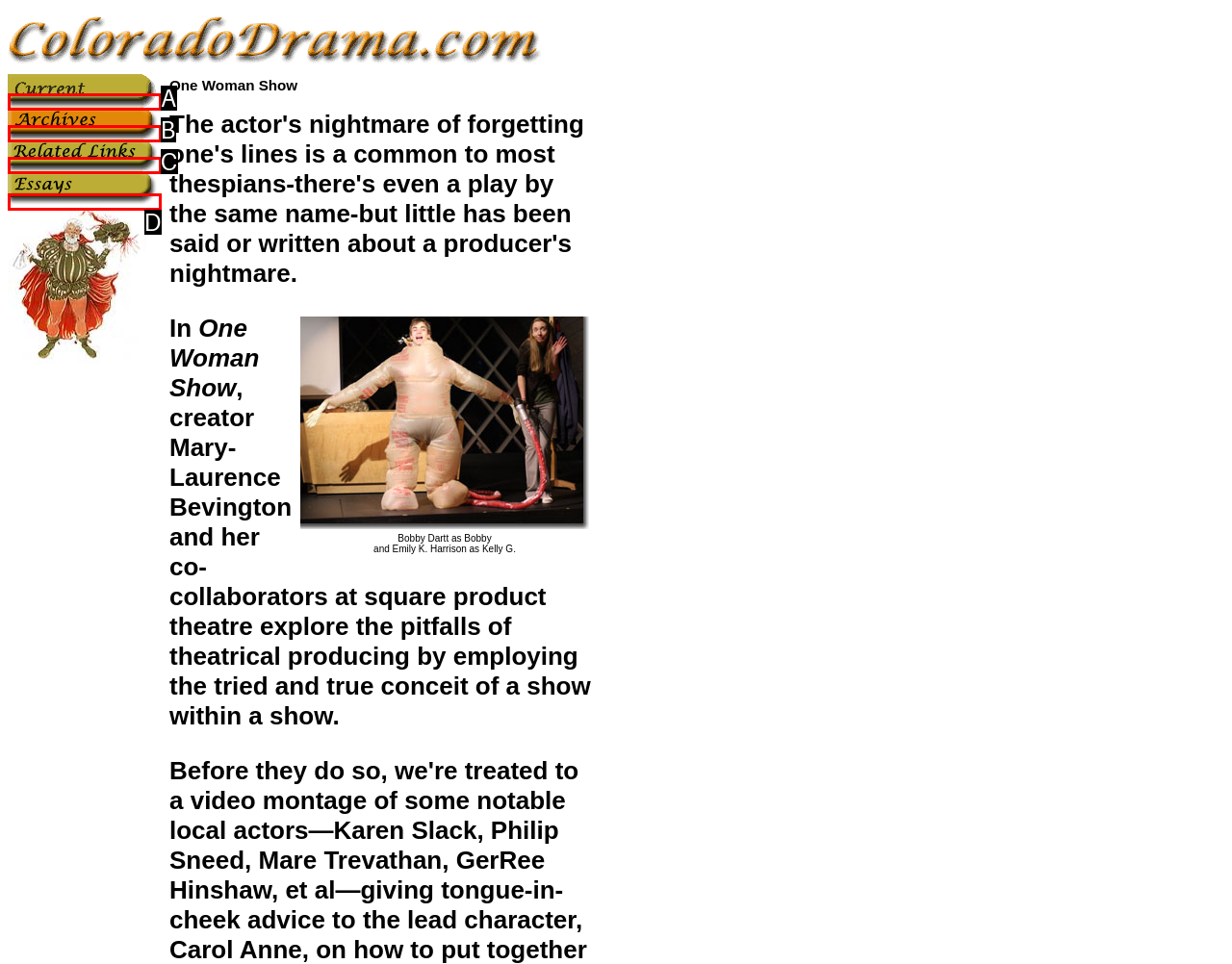Match the following description to the correct HTML element: alt="links" name="image3" Indicate your choice by providing the letter.

C